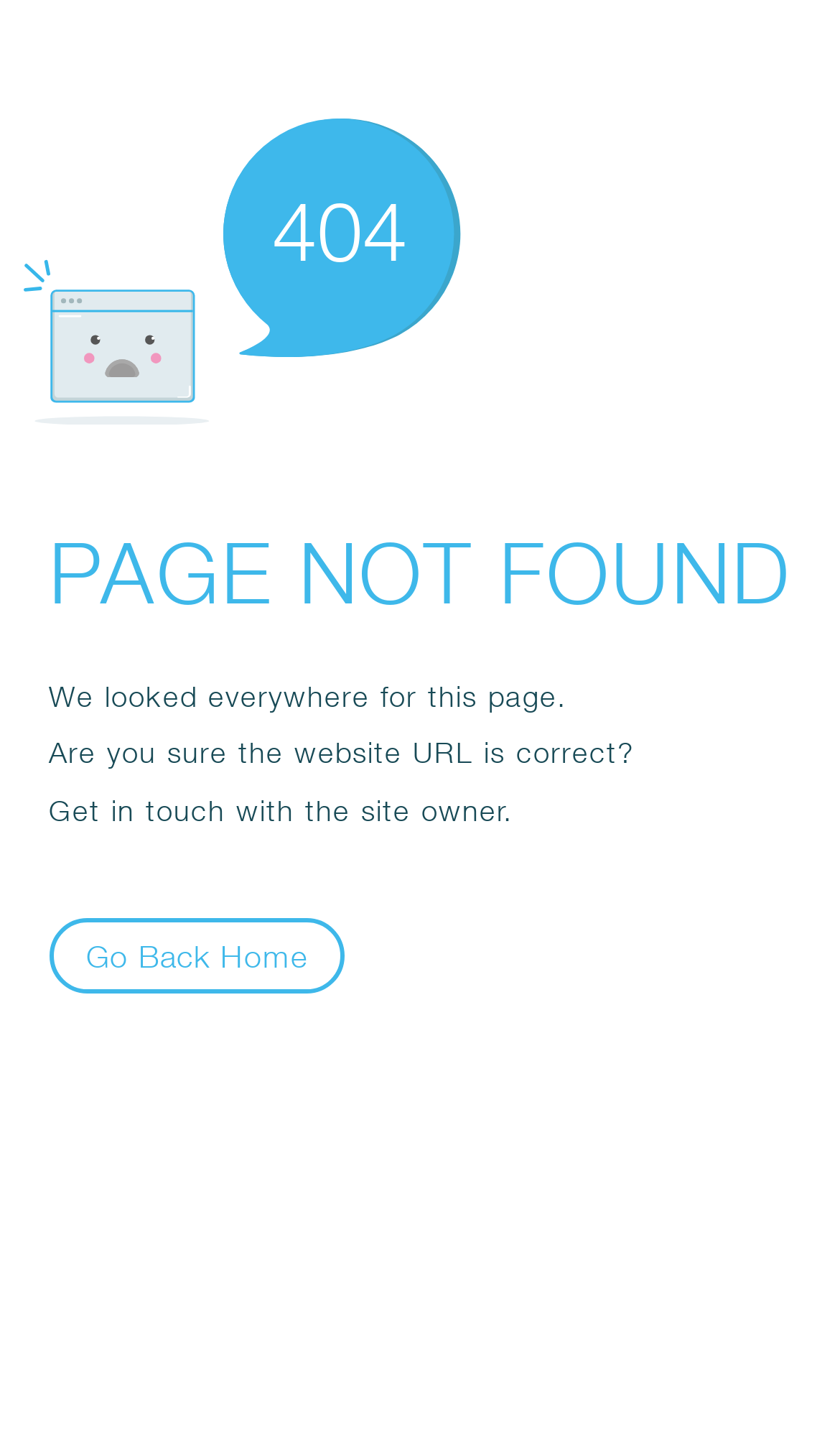What is the available button?
Please answer the question with a detailed response using the information from the screenshot.

The available button is 'Go Back Home', which is a direct child of the Root Element 'Error', and its bounding box coordinates indicate it is located at the bottom of the page.